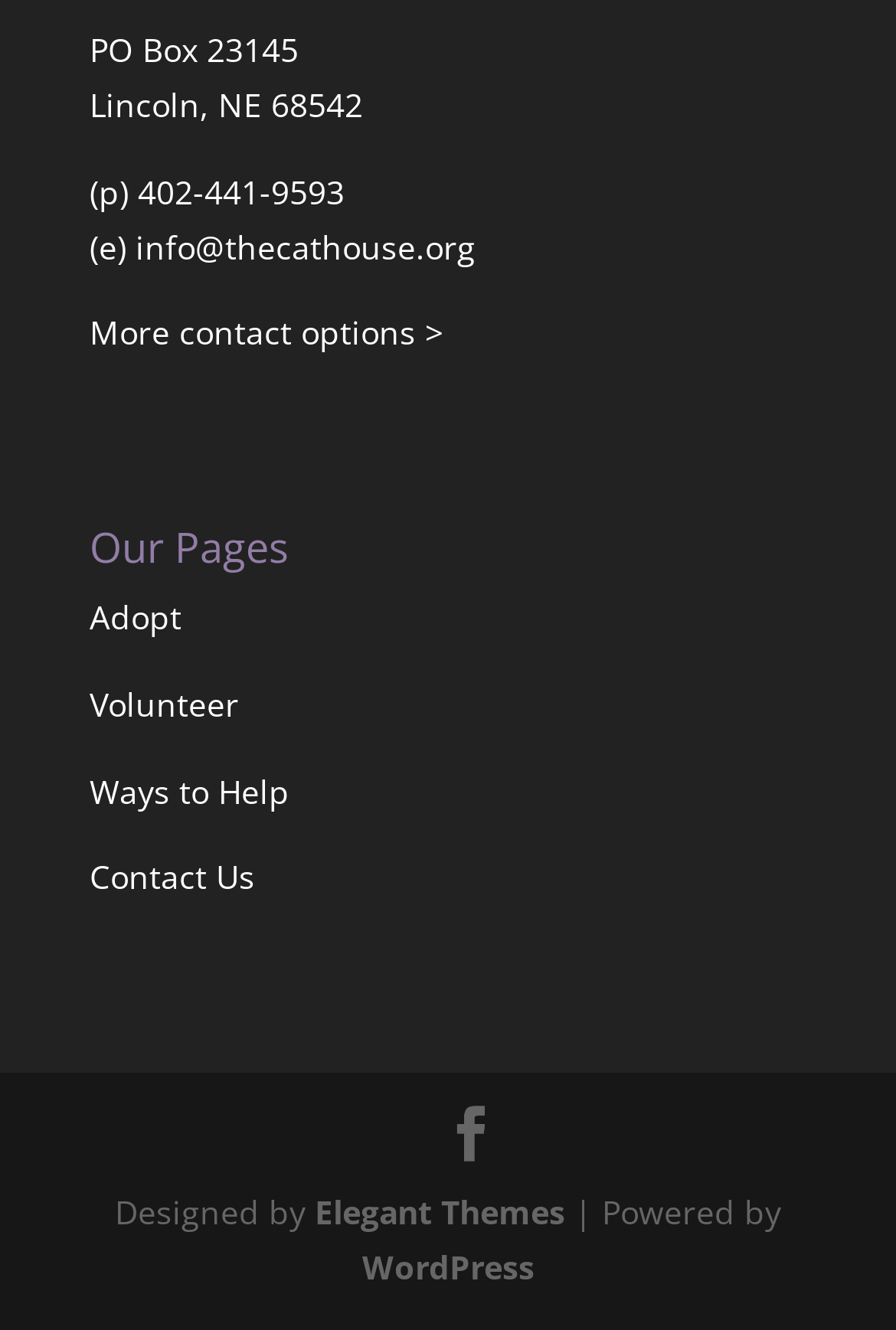Predict the bounding box coordinates of the area that should be clicked to accomplish the following instruction: "Explore volunteer opportunities". The bounding box coordinates should consist of four float numbers between 0 and 1, i.e., [left, top, right, bottom].

[0.1, 0.513, 0.267, 0.545]